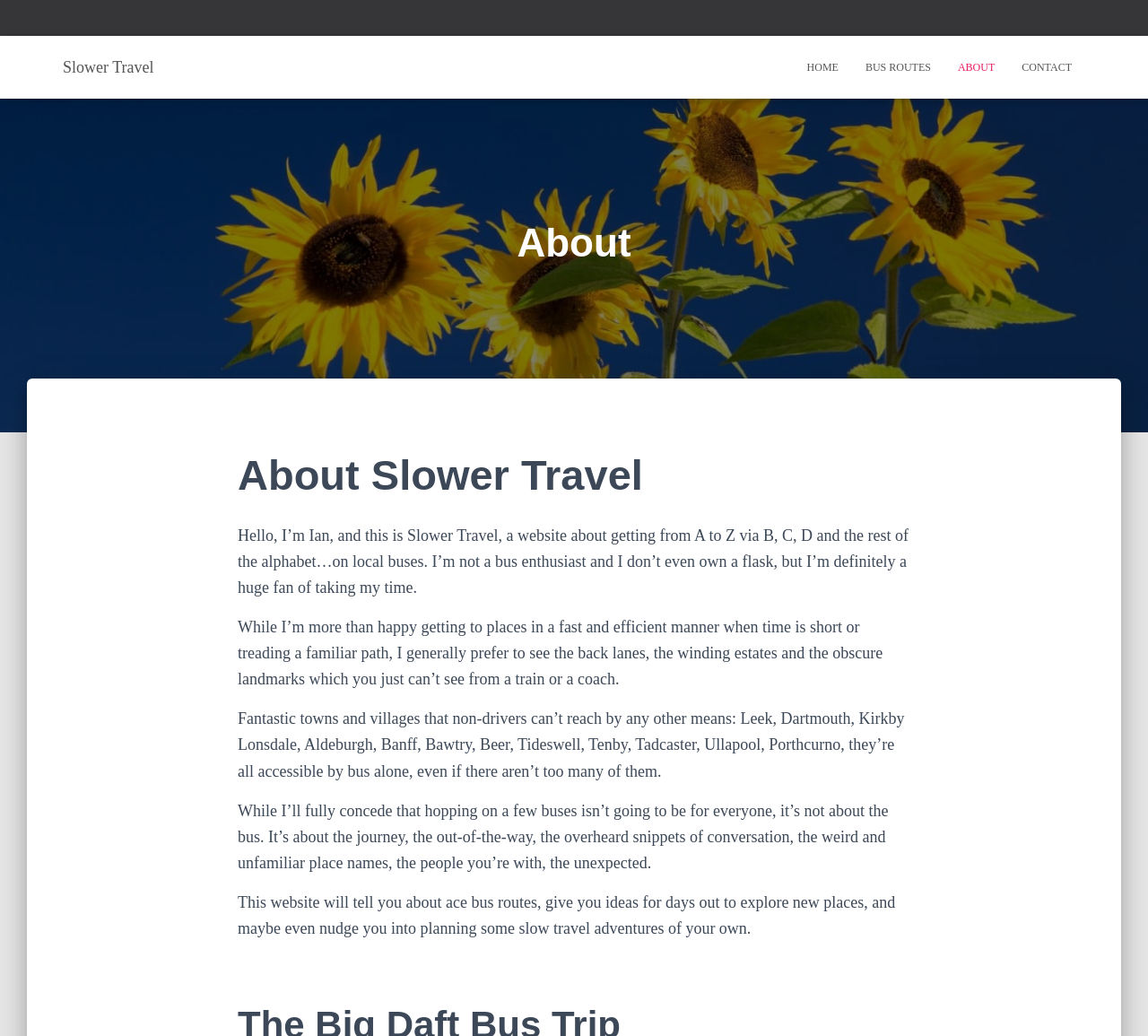Observe the image and answer the following question in detail: What is the purpose of this website?

The website aims to share ace bus routes, give ideas for days out to explore new places, and maybe even nudge people into planning some slow travel adventures of their own, as mentioned in the last paragraph of the 'About' section.